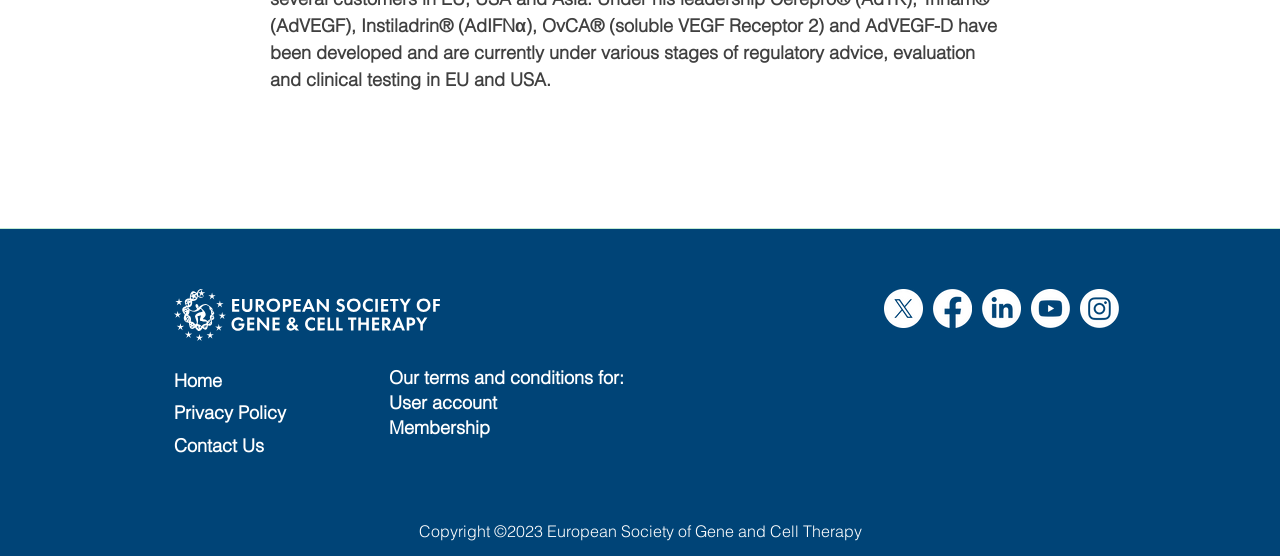Can you provide the bounding box coordinates for the element that should be clicked to implement the instruction: "Go to User account"?

[0.304, 0.704, 0.388, 0.745]